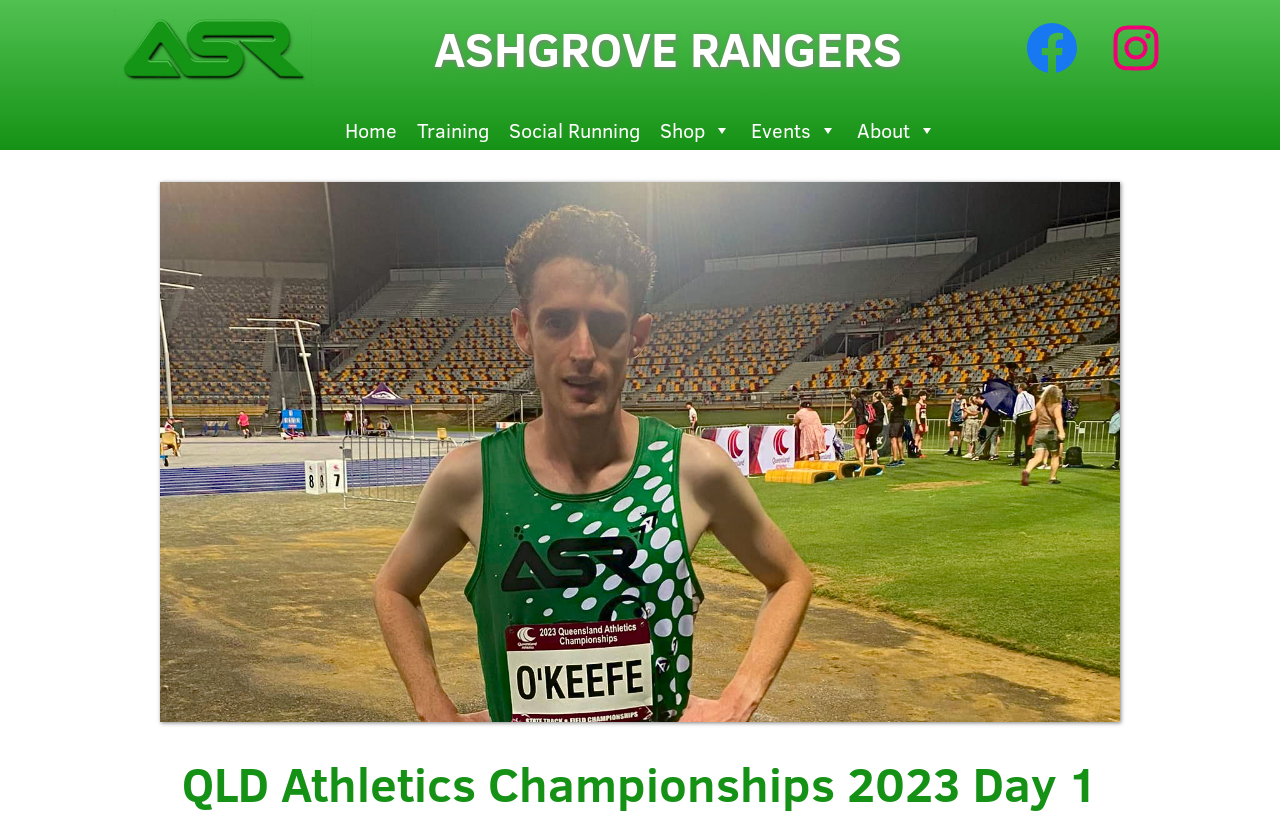Find and provide the bounding box coordinates for the UI element described here: "Training". The coordinates should be given as four float numbers between 0 and 1: [left, top, right, bottom].

[0.318, 0.133, 0.389, 0.181]